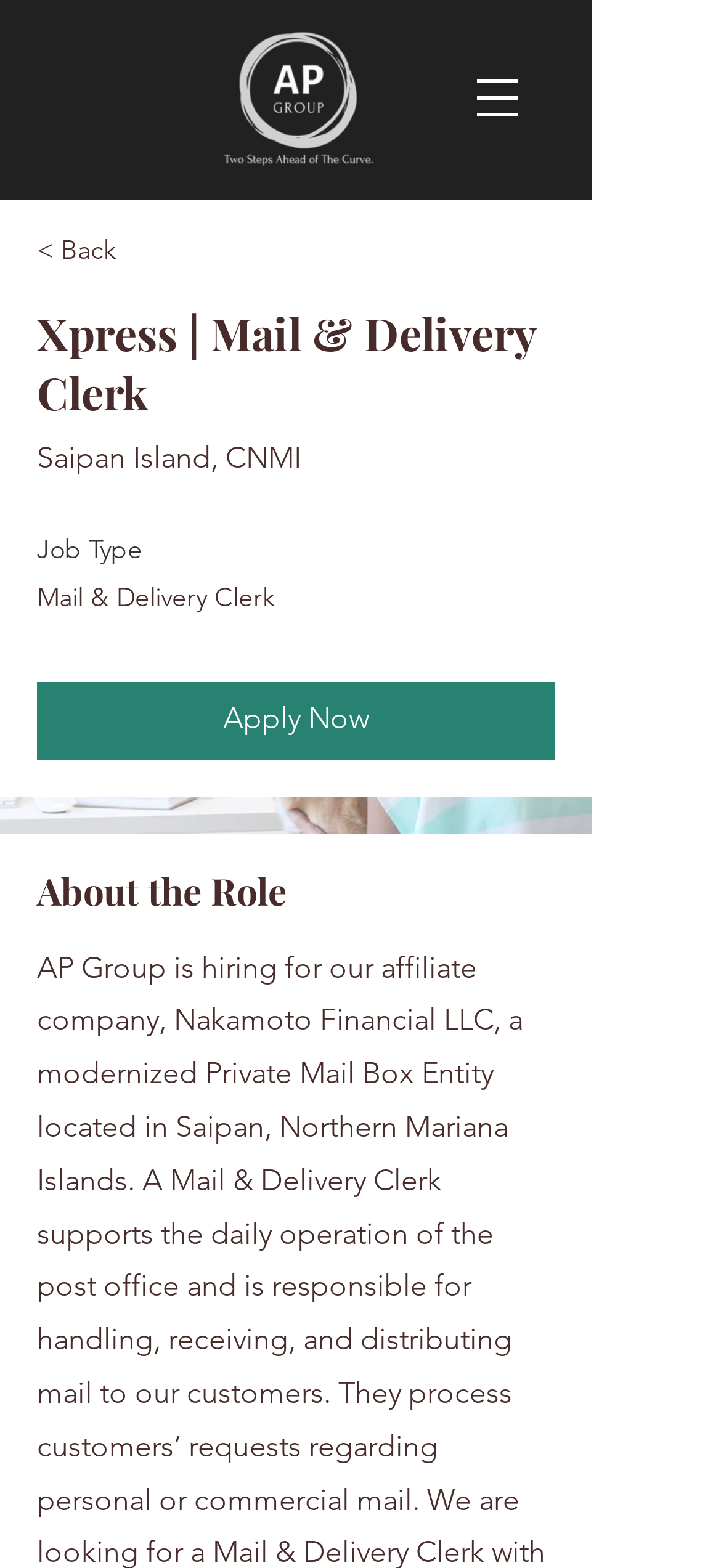Respond with a single word or phrase:
What is the location of the job?

Saipan Island, CNMI